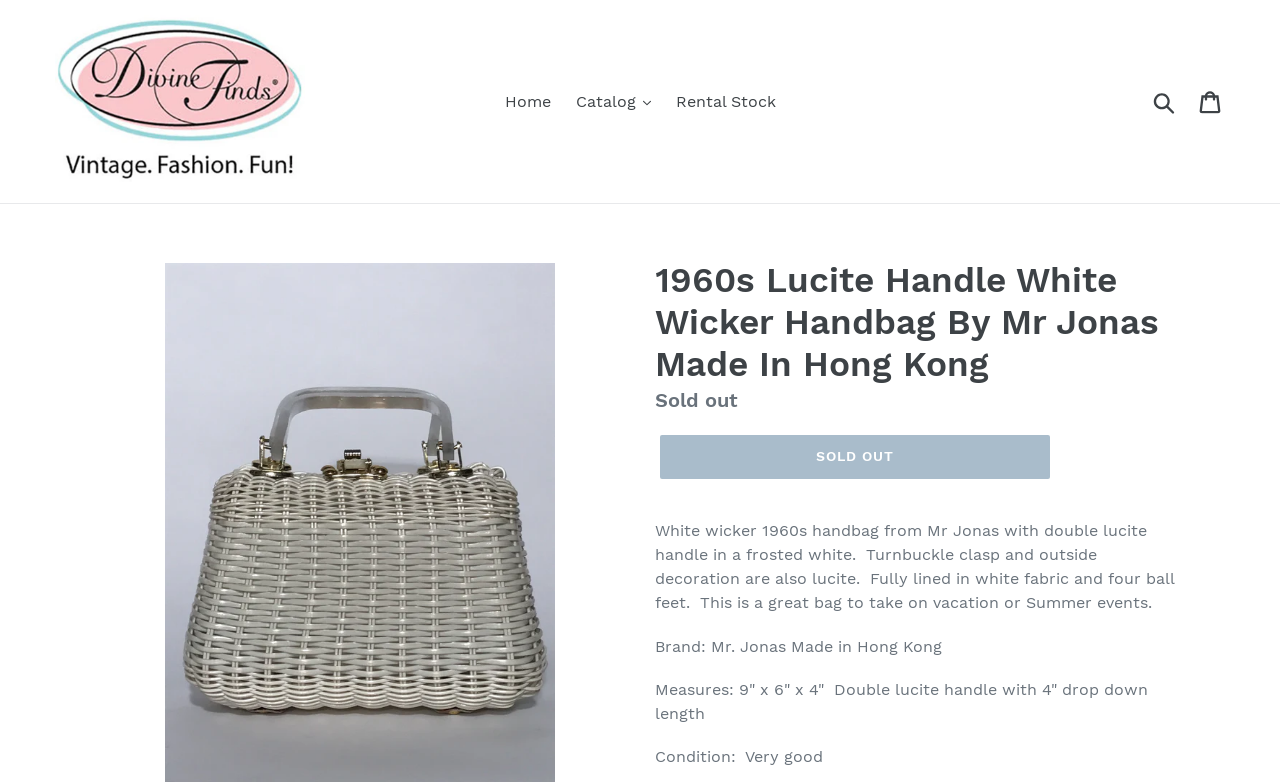Reply to the question with a brief word or phrase: What is the material of the handbag's handle?

Lucite